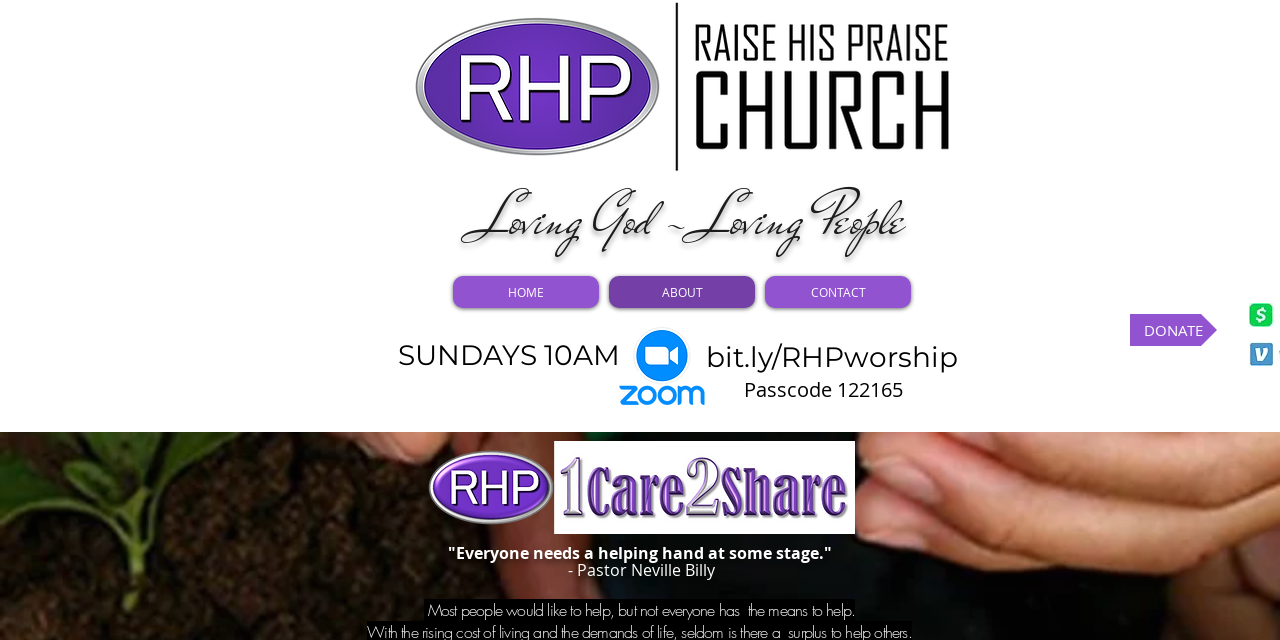Answer the following query concisely with a single word or phrase:
What is the text on the top-left image?

LOGO RHP Header 06-30-2021.png